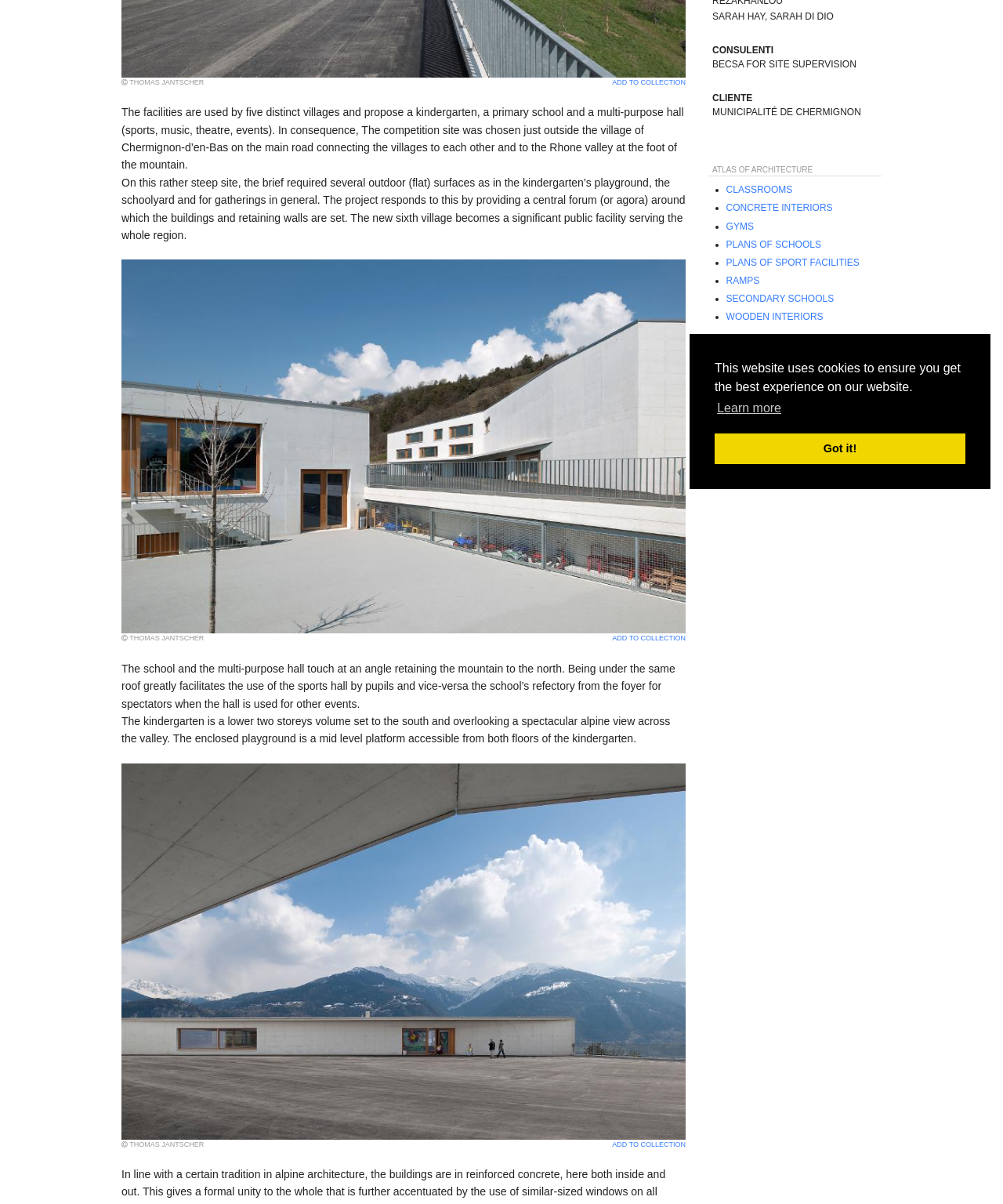Based on the element description Ramps, identify the bounding box coordinates for the UI element. The coordinates should be in the format (top-left x, top-left y, bottom-right x, bottom-right y) and within the 0 to 1 range.

[0.724, 0.229, 0.757, 0.238]